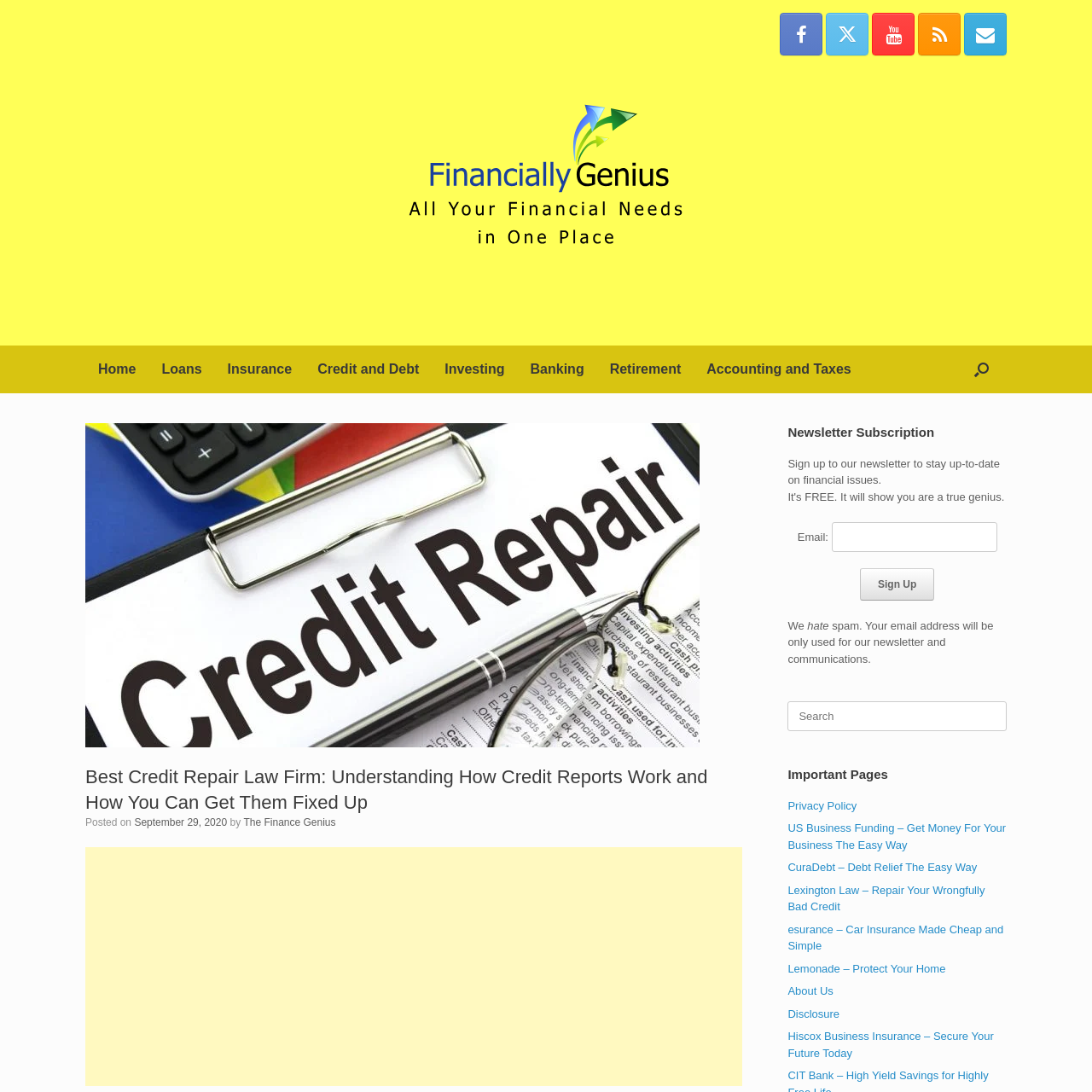Reply to the question with a single word or phrase:
What is the purpose of the search bar?

Search for content